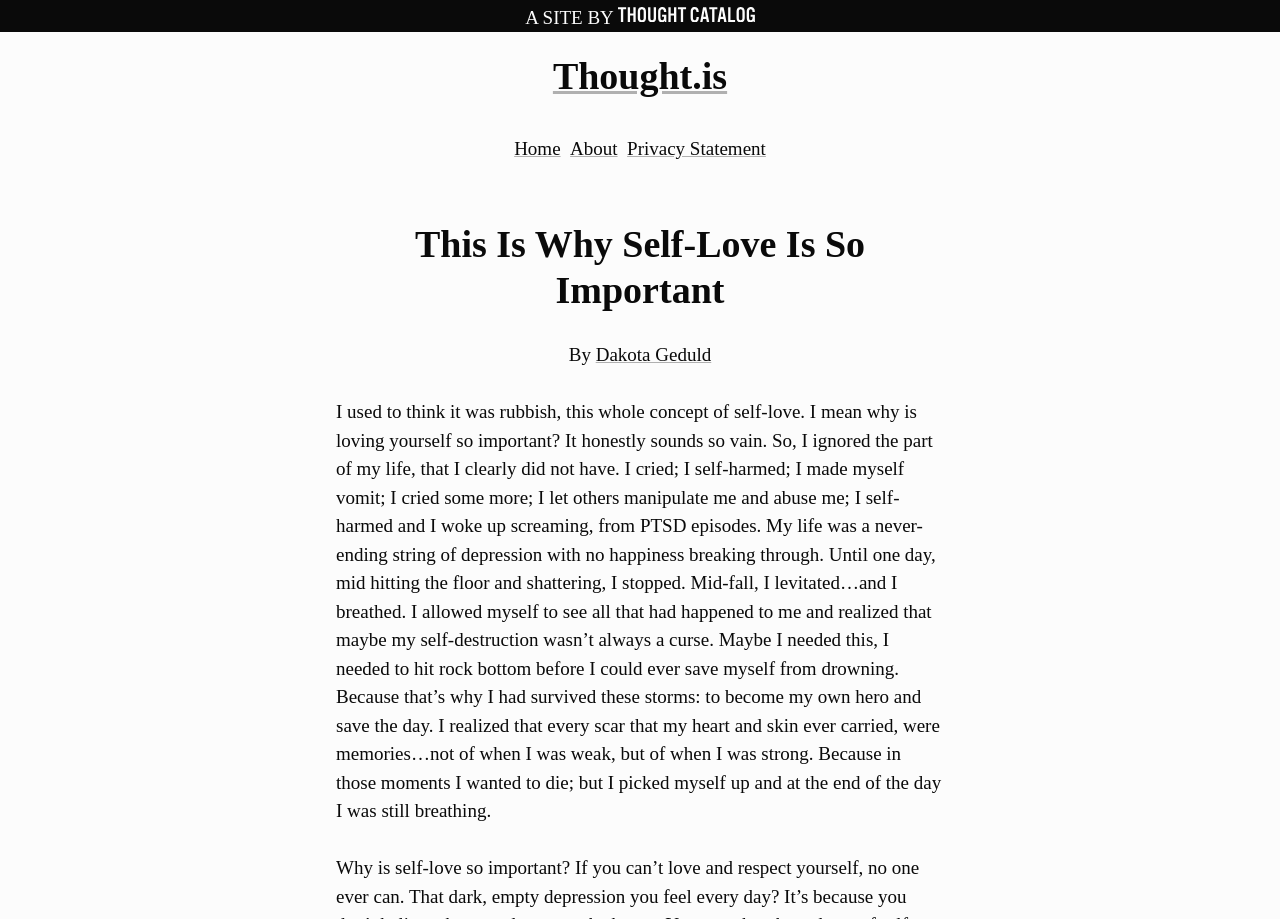Please give a short response to the question using one word or a phrase:
What did the author realize about their scars?

They were memories of strength